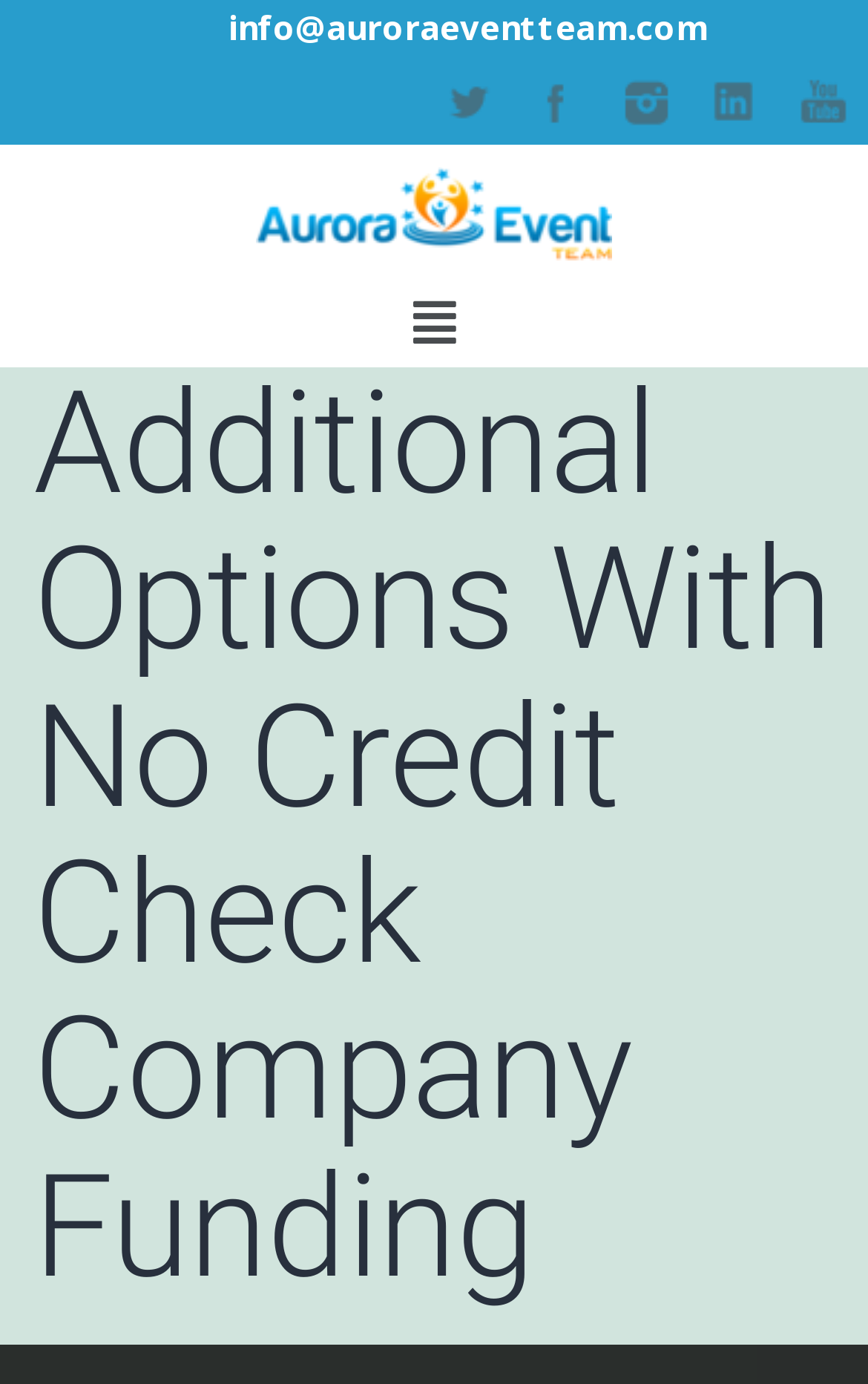Identify the bounding box for the element characterized by the following description: "YouTube".

[0.897, 0.041, 1.0, 0.105]